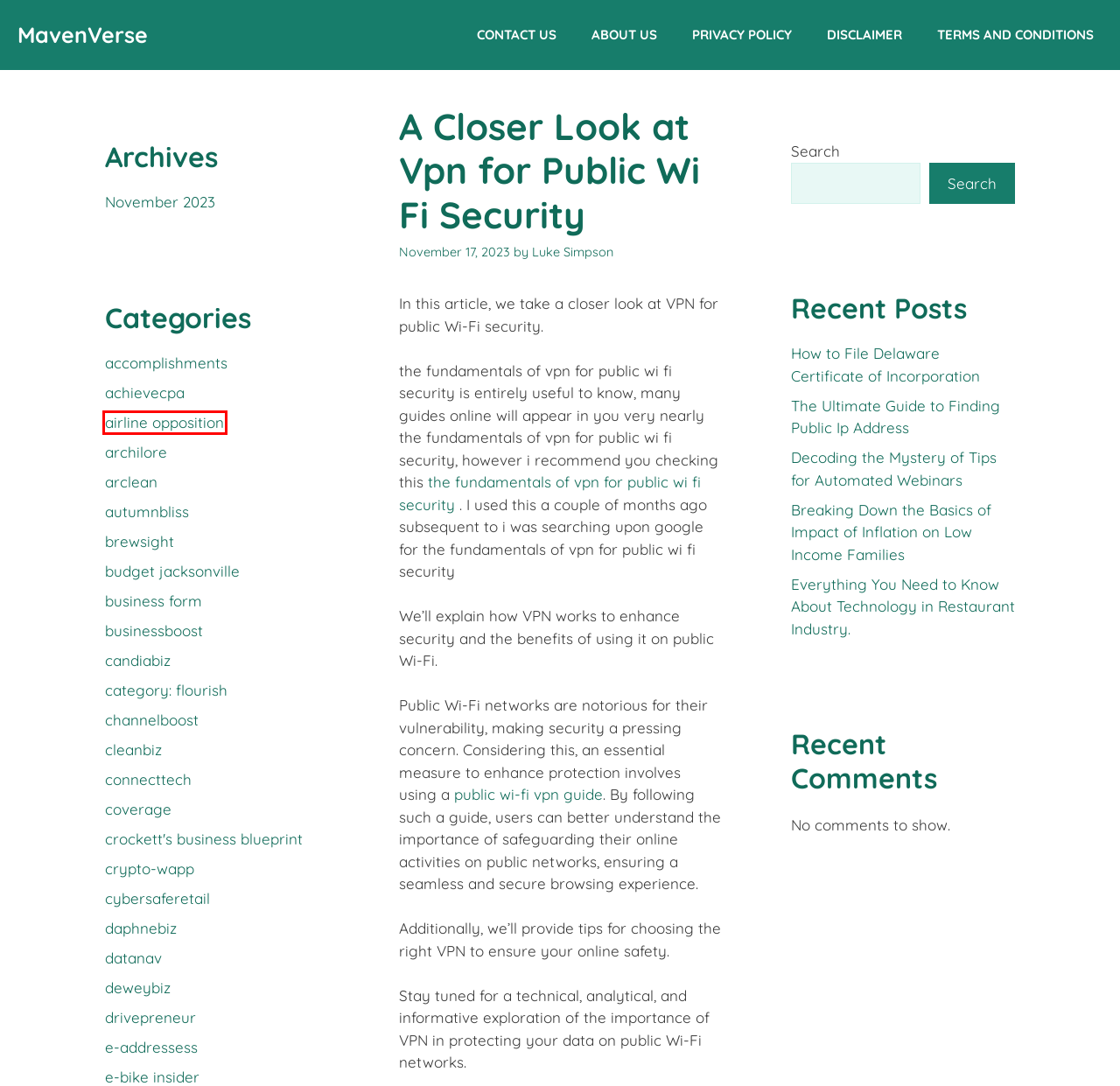Review the webpage screenshot and focus on the UI element within the red bounding box. Select the best-matching webpage description for the new webpage that follows after clicking the highlighted element. Here are the candidates:
A. achievecpa Archives - MavenVerse
B. budget jacksonville Archives - MavenVerse
C. business form Archives - MavenVerse
D. airline opposition Archives - MavenVerse
E. accomplishments Archives - MavenVerse
F. Everything You Need to Know About Technology in Restaurant Industry. - MavenVerse
G. crypto-wapp Archives - MavenVerse
H. November 2023 - MavenVerse

D